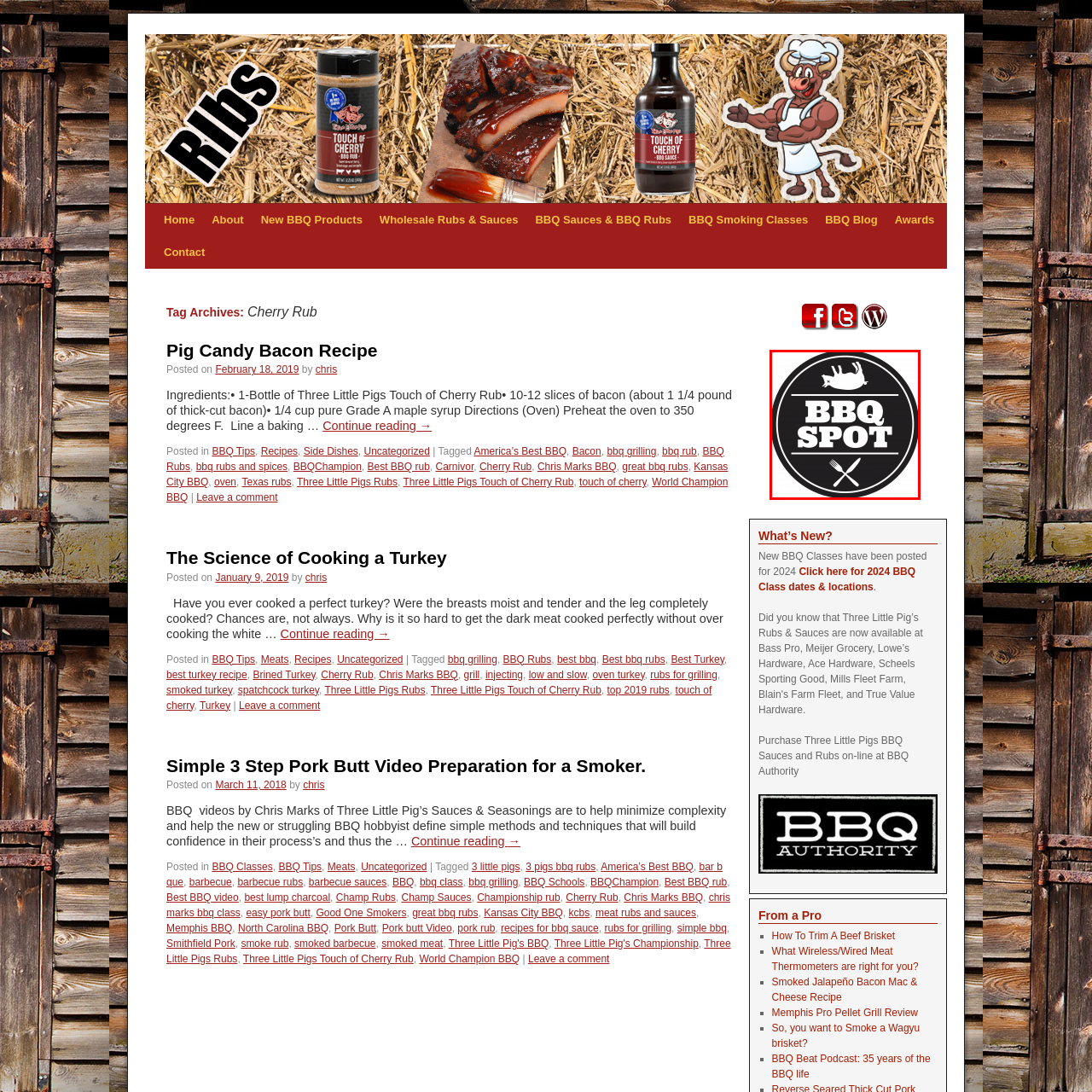What is the purpose of the fork and knife graphic?
Focus on the content inside the red bounding box and offer a detailed explanation.

The caption explains that the simplified fork and knife graphic below the text is meant to illustrate the dining aspect of barbecue, implying that the BBQ Spot is a welcoming place for people to enjoy barbecue cuisine.